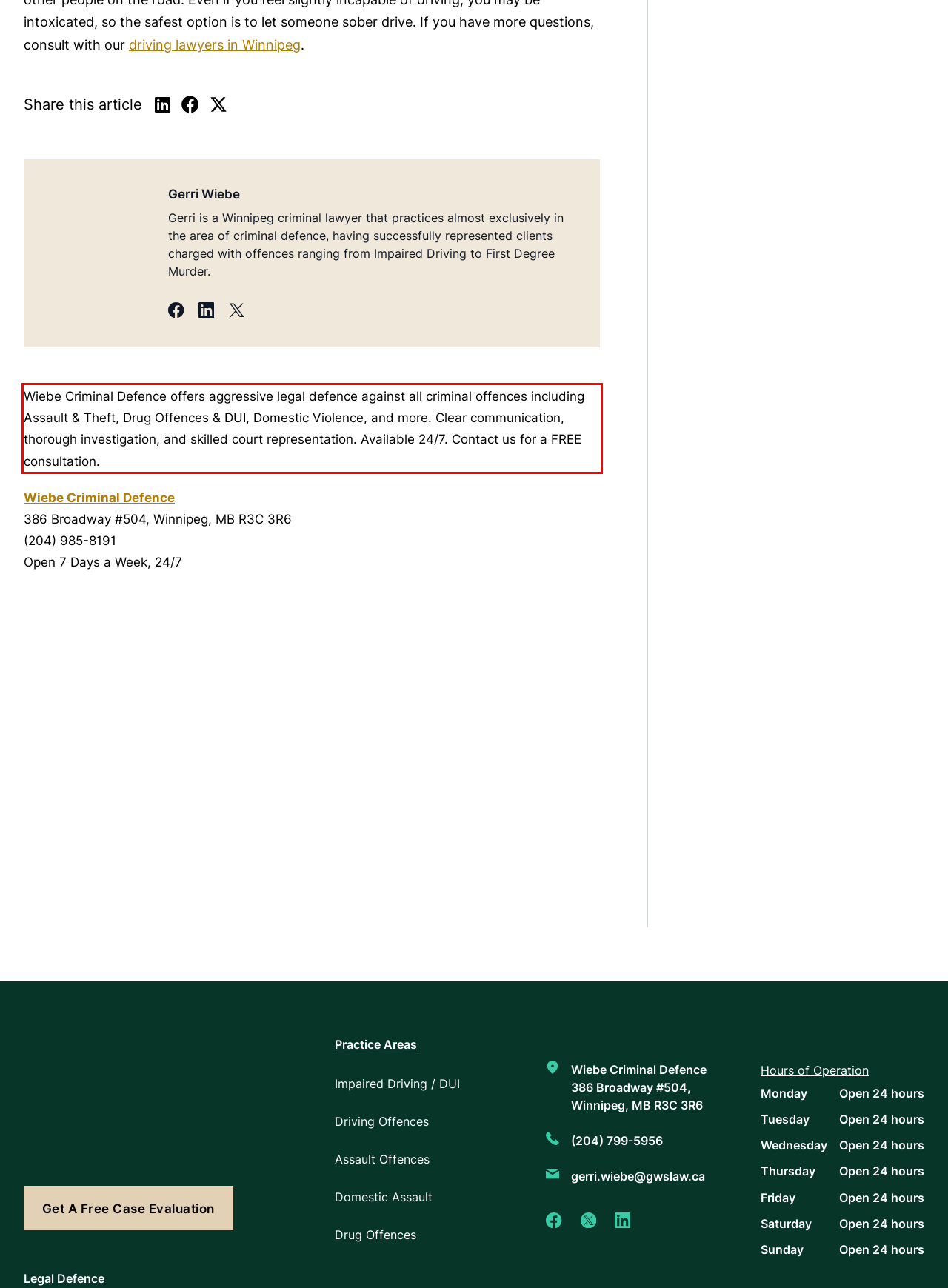You are presented with a screenshot containing a red rectangle. Extract the text found inside this red bounding box.

Wiebe Criminal Defence offers aggressive legal defence against all criminal offences including Assault & Theft, Drug Offences & DUI, Domestic Violence, and more. Clear communication, thorough investigation, and skilled court representation. Available 24/7. Contact us for a FREE consultation.